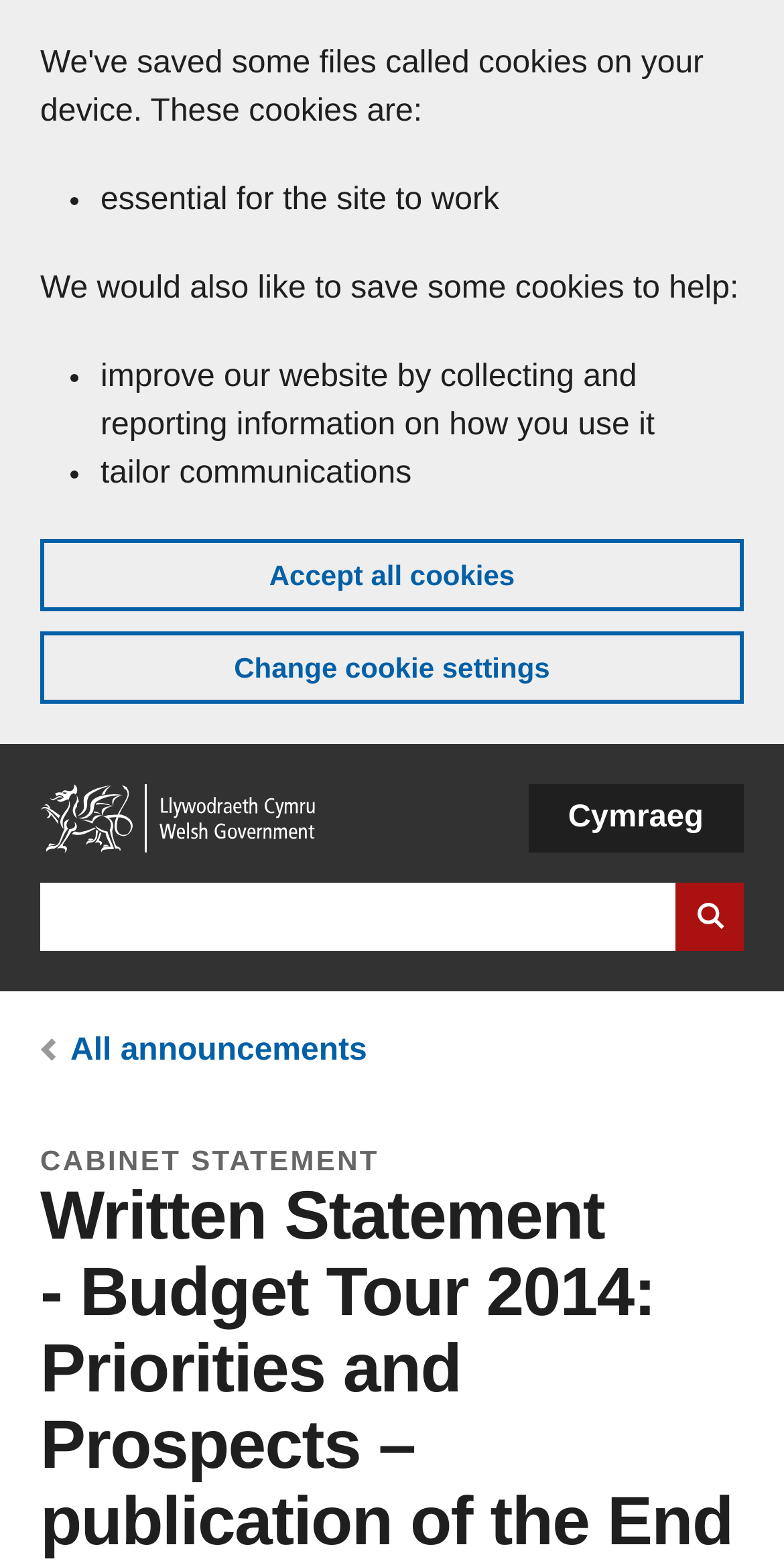What is the function of the search bar?
Please interpret the details in the image and answer the question thoroughly.

The search bar is located at the top right corner of the webpage, and it allows users to search for content within the GOV.WALES website. The search bar has a placeholder text 'Search' and a search button.